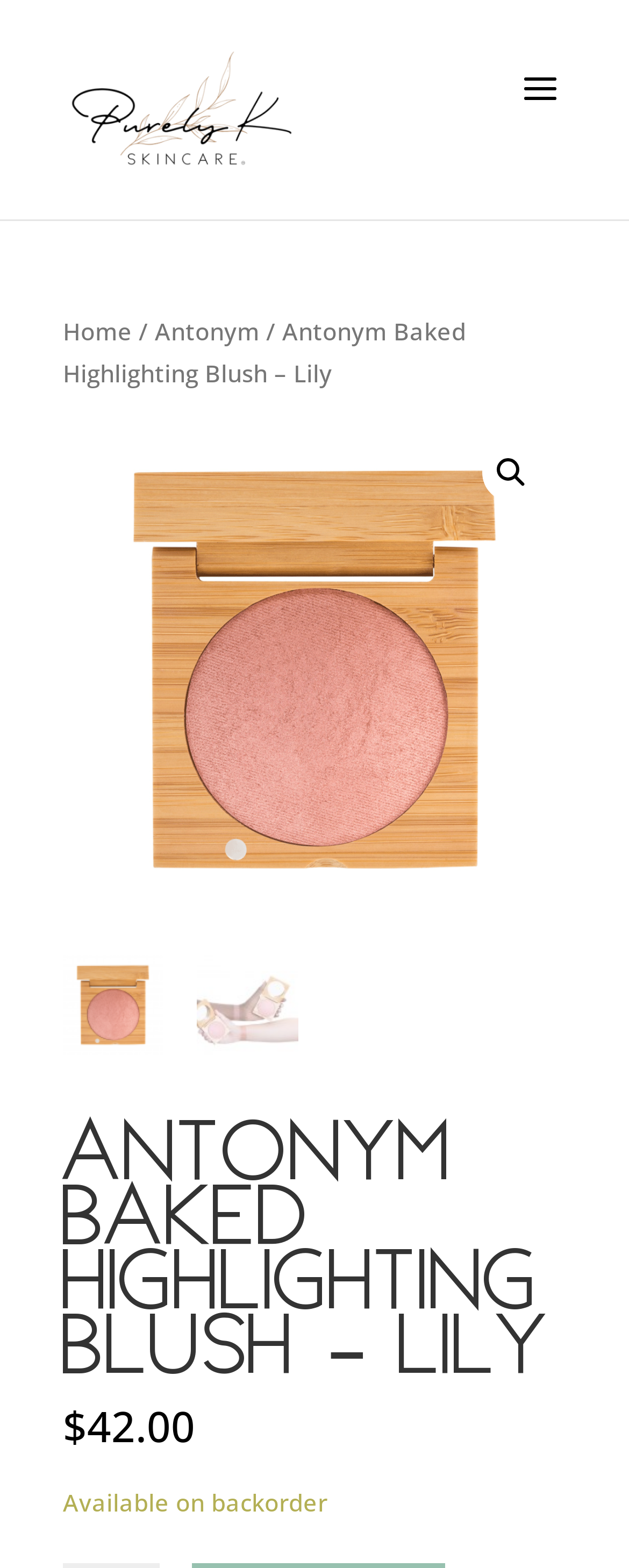Please respond in a single word or phrase: 
Is there a search function on the webpage?

Yes